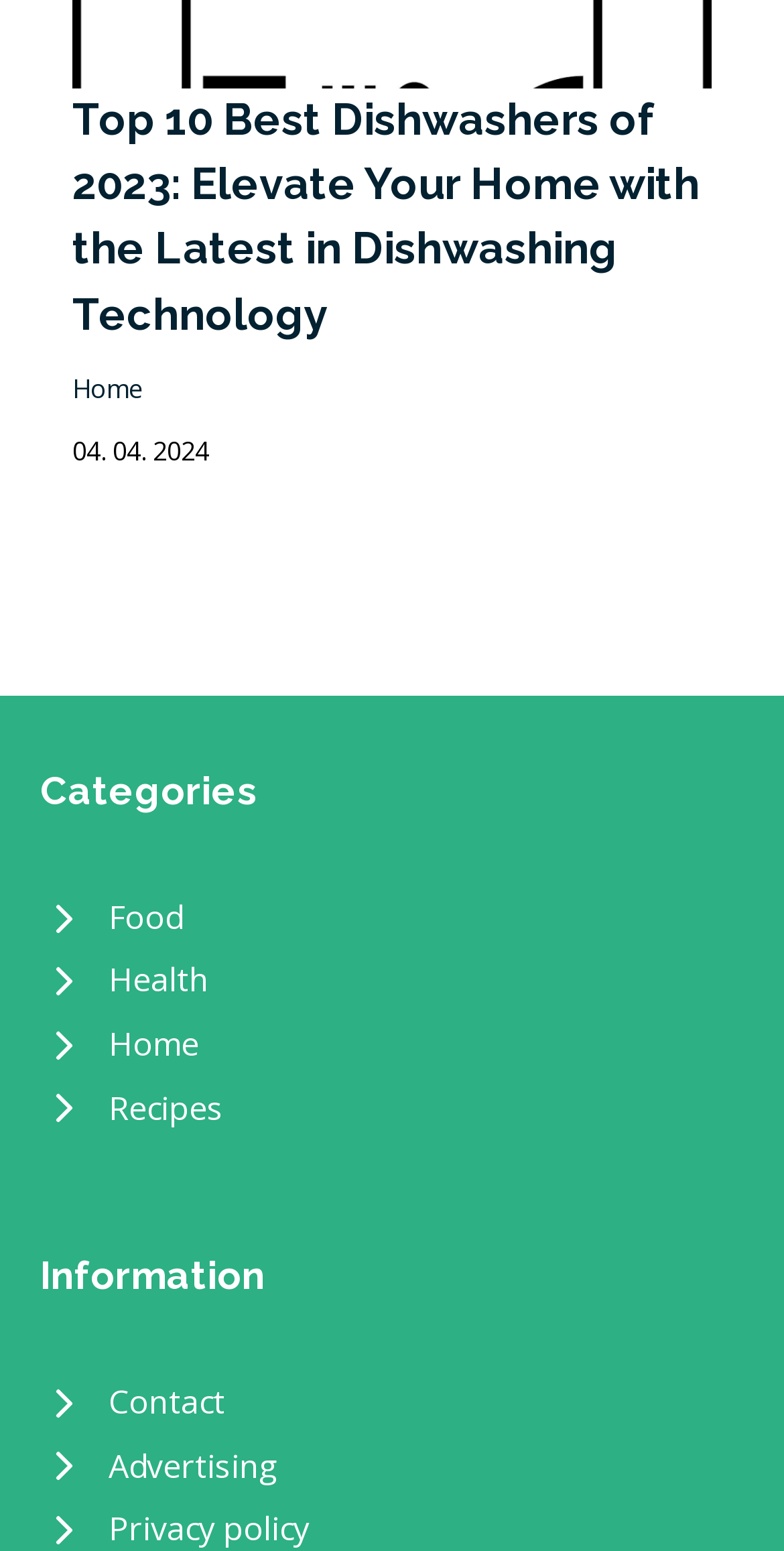Determine the bounding box for the UI element that matches this description: "Recipes".

[0.051, 0.694, 0.949, 0.735]